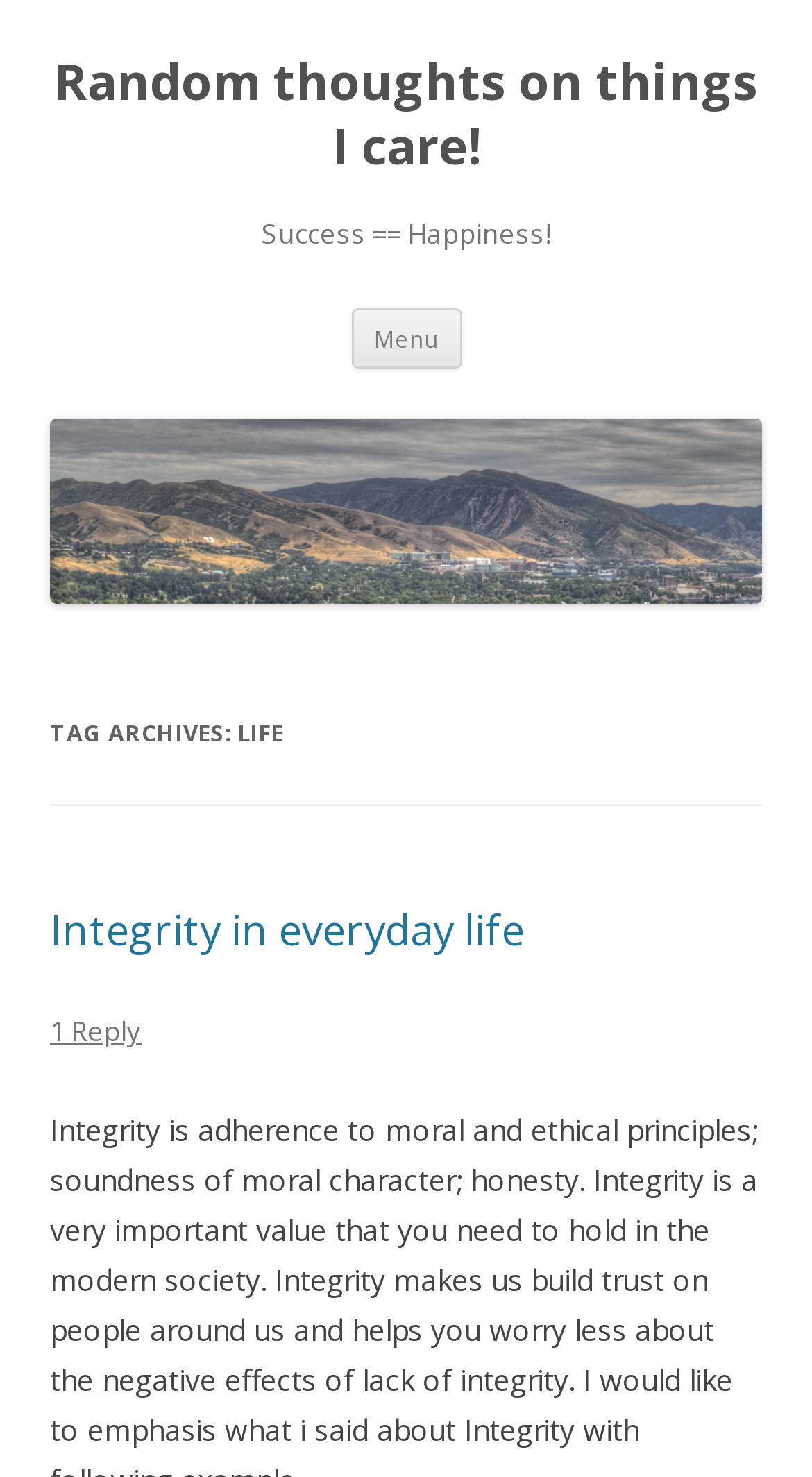How many sections are under the 'TAG ARCHIVES: LIFE' subheading?
Respond with a short answer, either a single word or a phrase, based on the image.

1